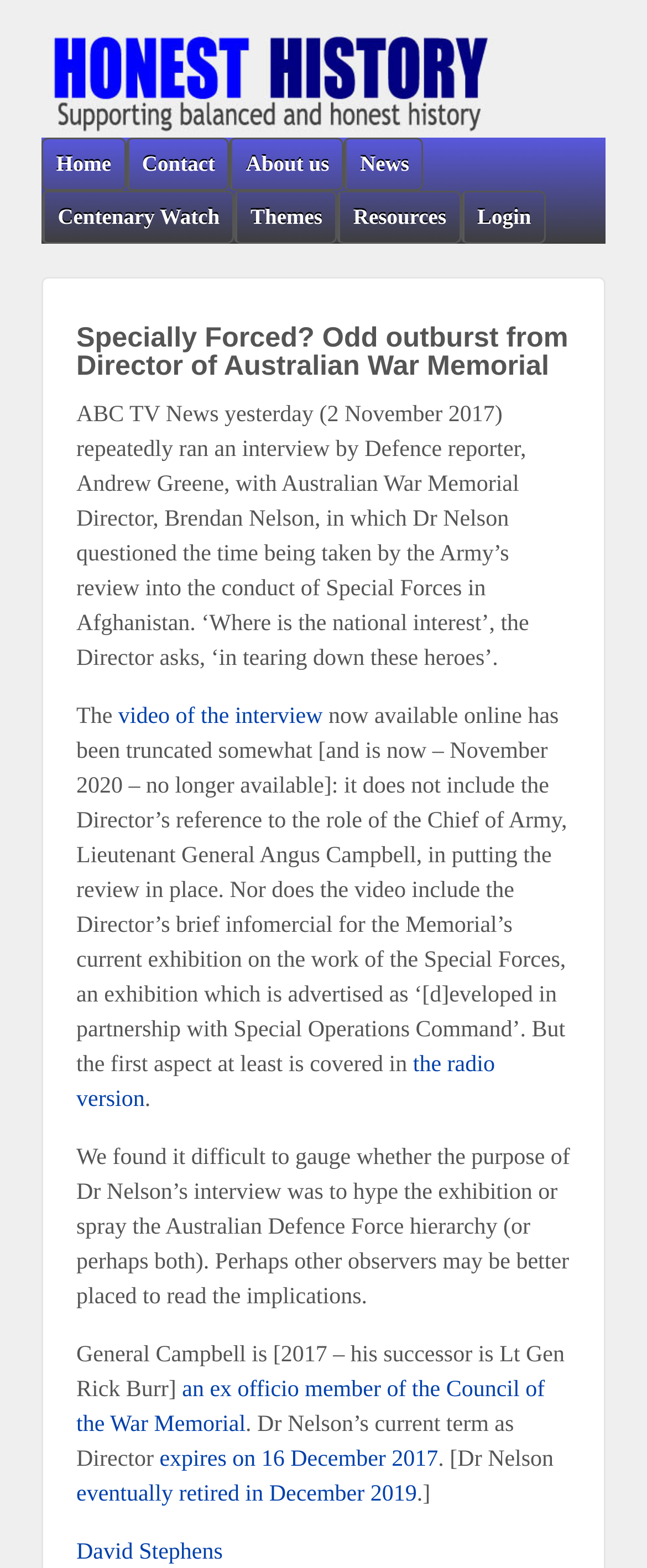When does Dr Nelson’s current term as Director expire?
Provide a detailed answer to the question using information from the image.

I found the answer by reading the text in the webpage, specifically the sentence 'Dr Nelson’s current term as Director expires on 16 December 2017'.